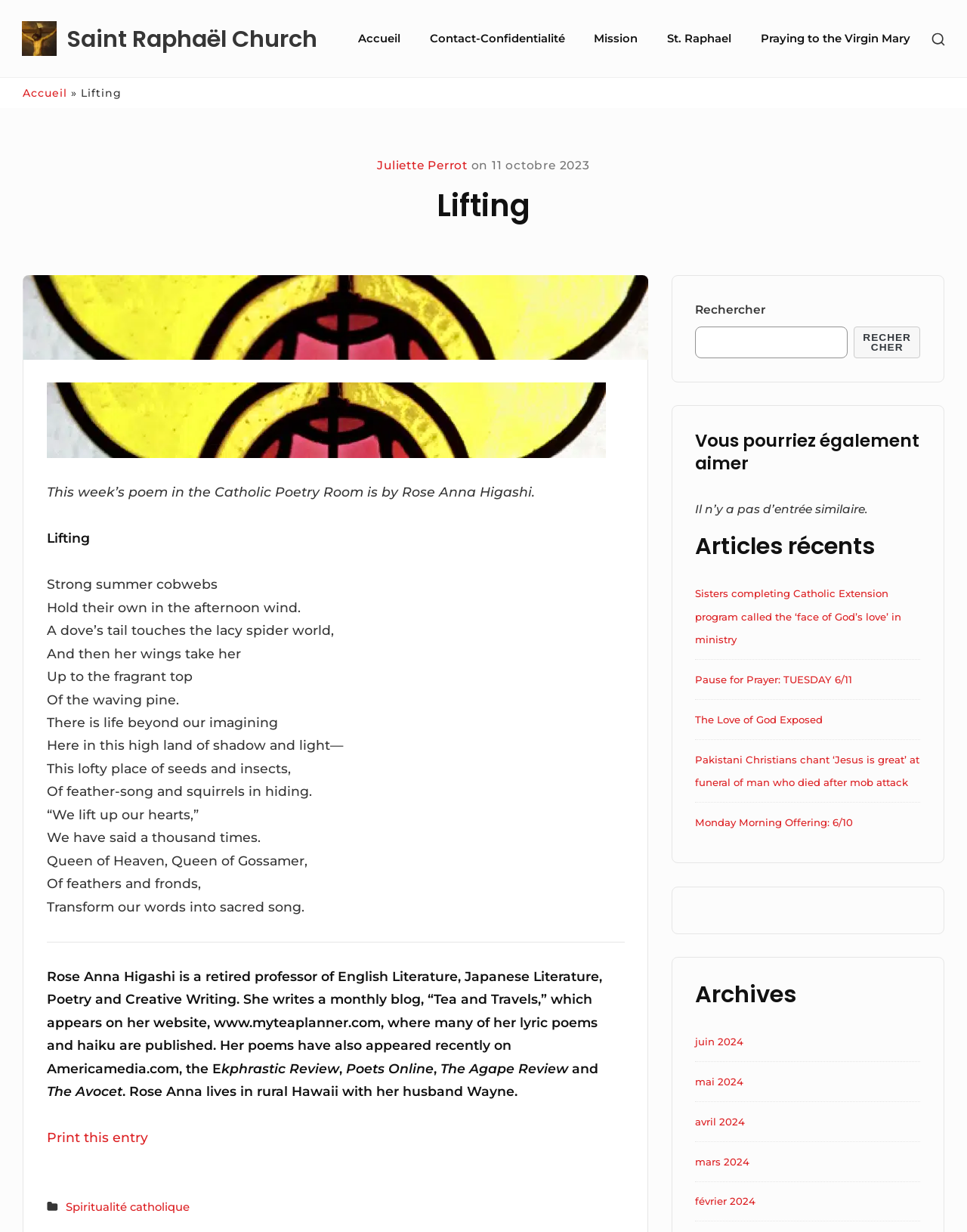Refer to the image and provide an in-depth answer to the question:
What is the name of the church mentioned in the webpage?

The name of the church mentioned in the webpage is Saint Raphaël Church, which is mentioned in the link element with the text 'Saint Raphaël Church'.